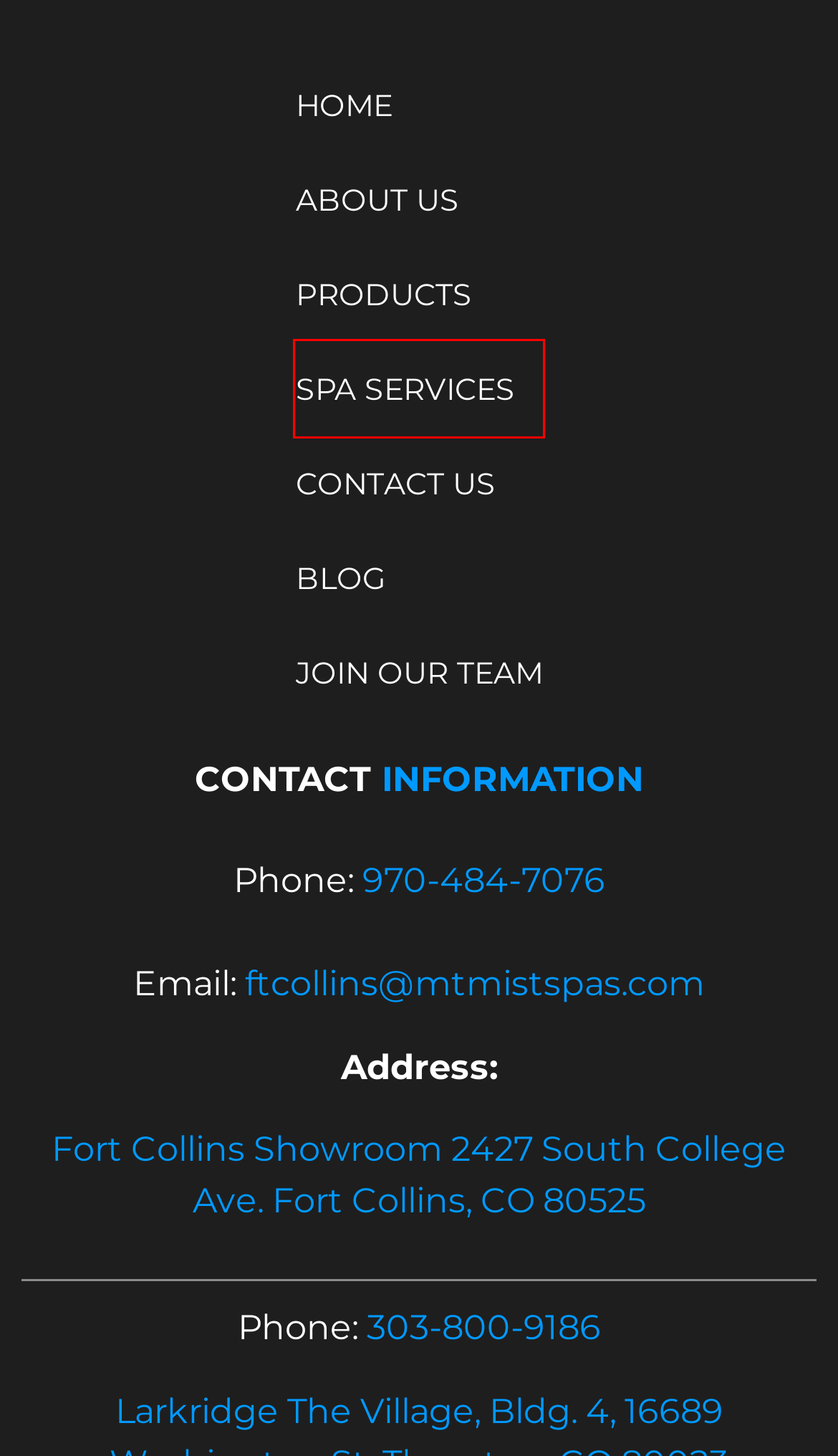You are given a screenshot of a webpage with a red rectangle bounding box around an element. Choose the best webpage description that matches the page after clicking the element in the bounding box. Here are the candidates:
A. About Us  - MT Mist Spas
B. Why is My Hot Tub Foamy? How to Fix a Foamy Hot Tub
C. Expert MT Mist Spa Service by Factory Pros
D. How to Dispose of a Hot Tub in Colorado | Mt. Mist Spas
E. Spa Services  - MT Mist Spas
F. Blog  - MT Mist Spas
G. Join Our Team!  - MT Mist Spas
H. How to Choose the Best Hot Tub or Spa for Your Airbnb

E